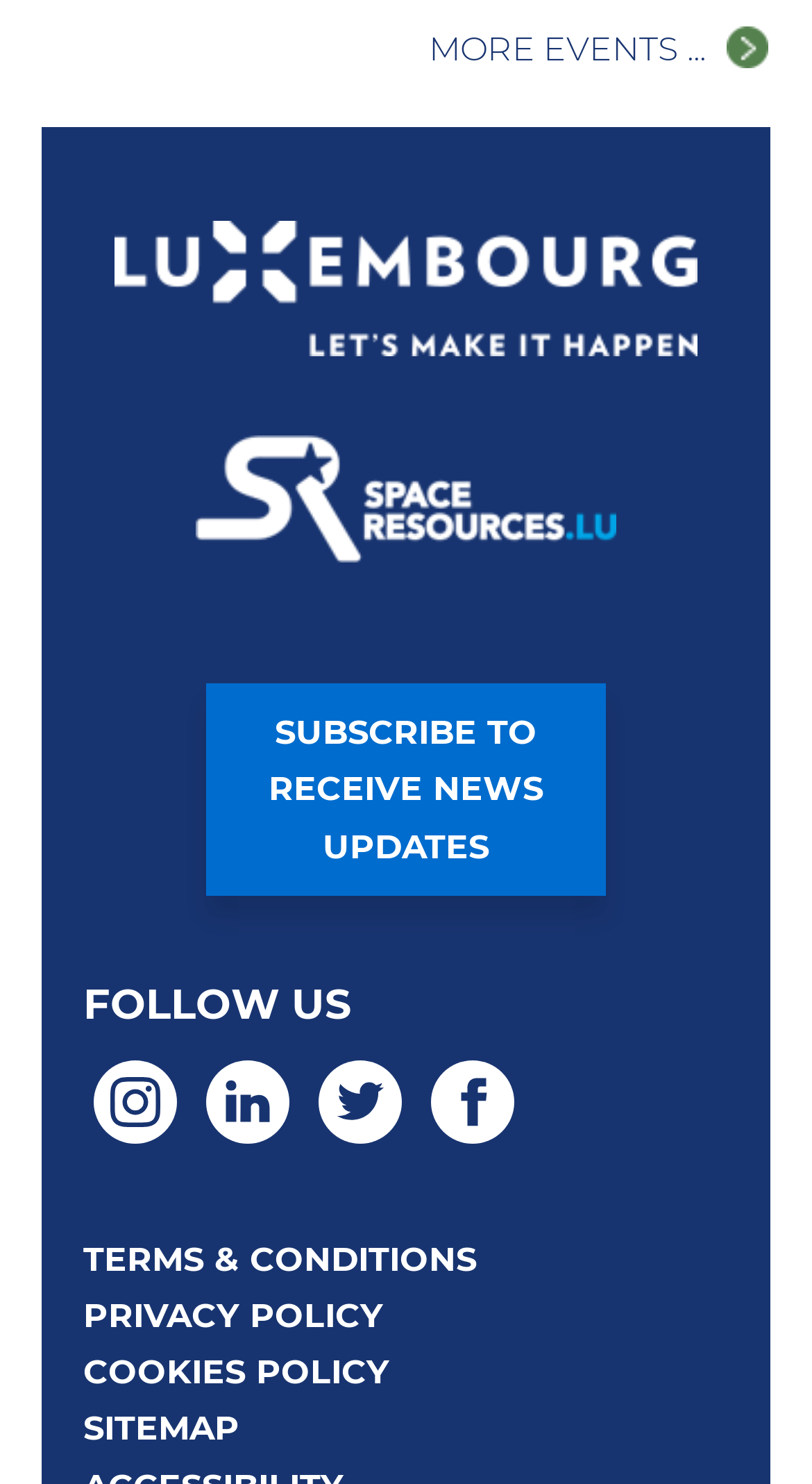Please reply to the following question with a single word or a short phrase:
What is the purpose of the 'SUBSCRIBE TO RECEIVE NEWS UPDATES' link?

To receive news updates